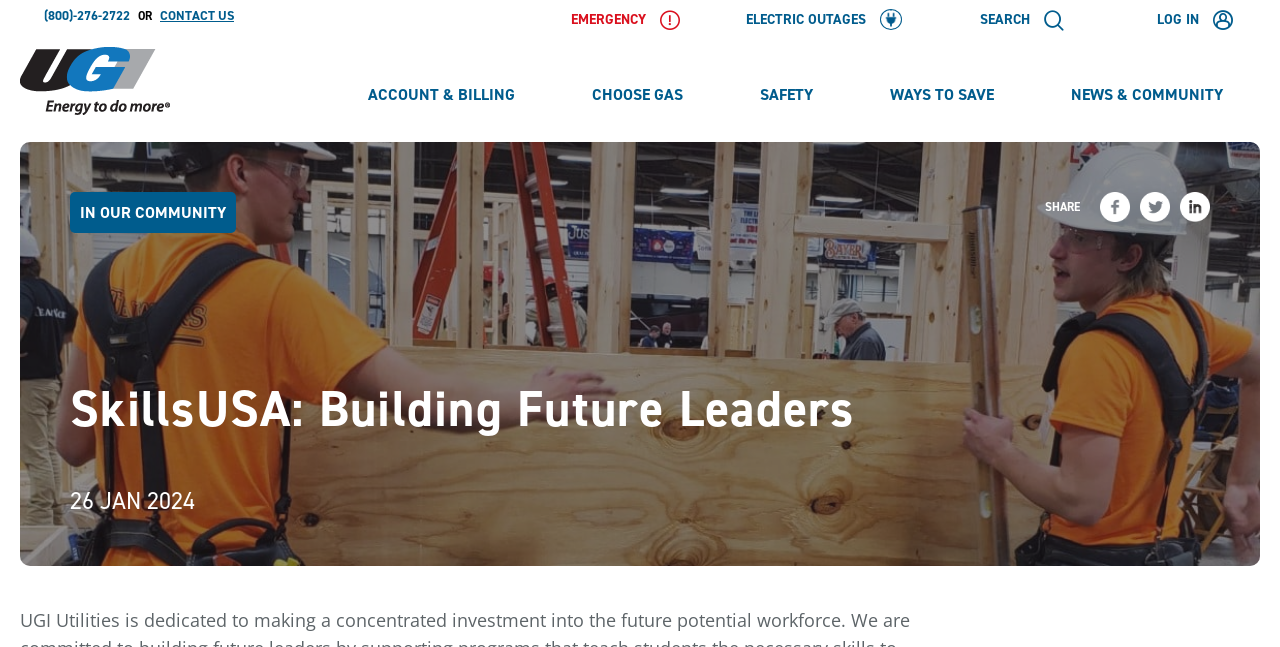Identify the bounding box of the HTML element described here: "(800)-276-2722". Provide the coordinates as four float numbers between 0 and 1: [left, top, right, bottom].

[0.034, 0.011, 0.102, 0.037]